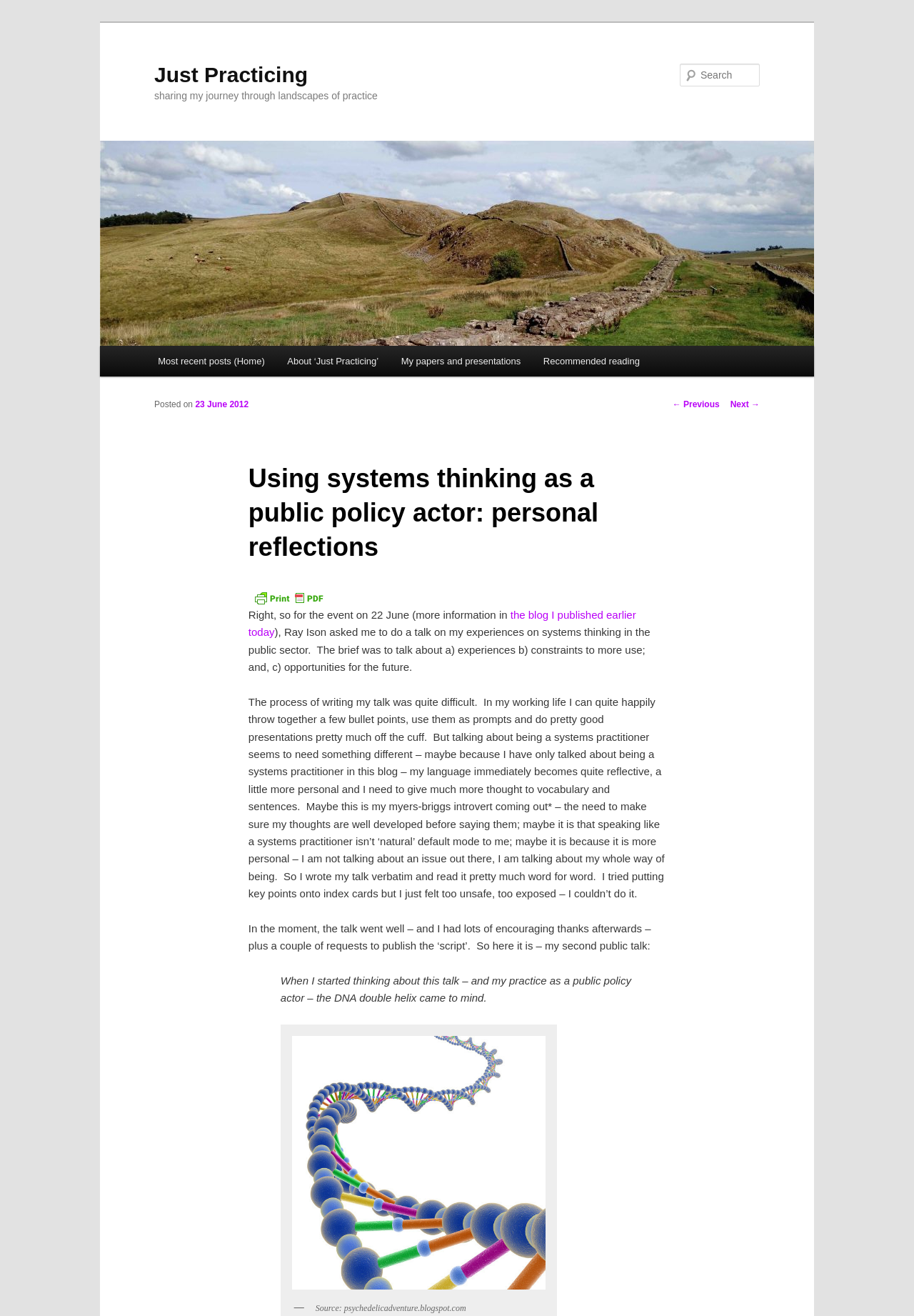Show the bounding box coordinates for the HTML element described as: "title="Printer Friendly, PDF & Email"".

[0.272, 0.448, 0.359, 0.461]